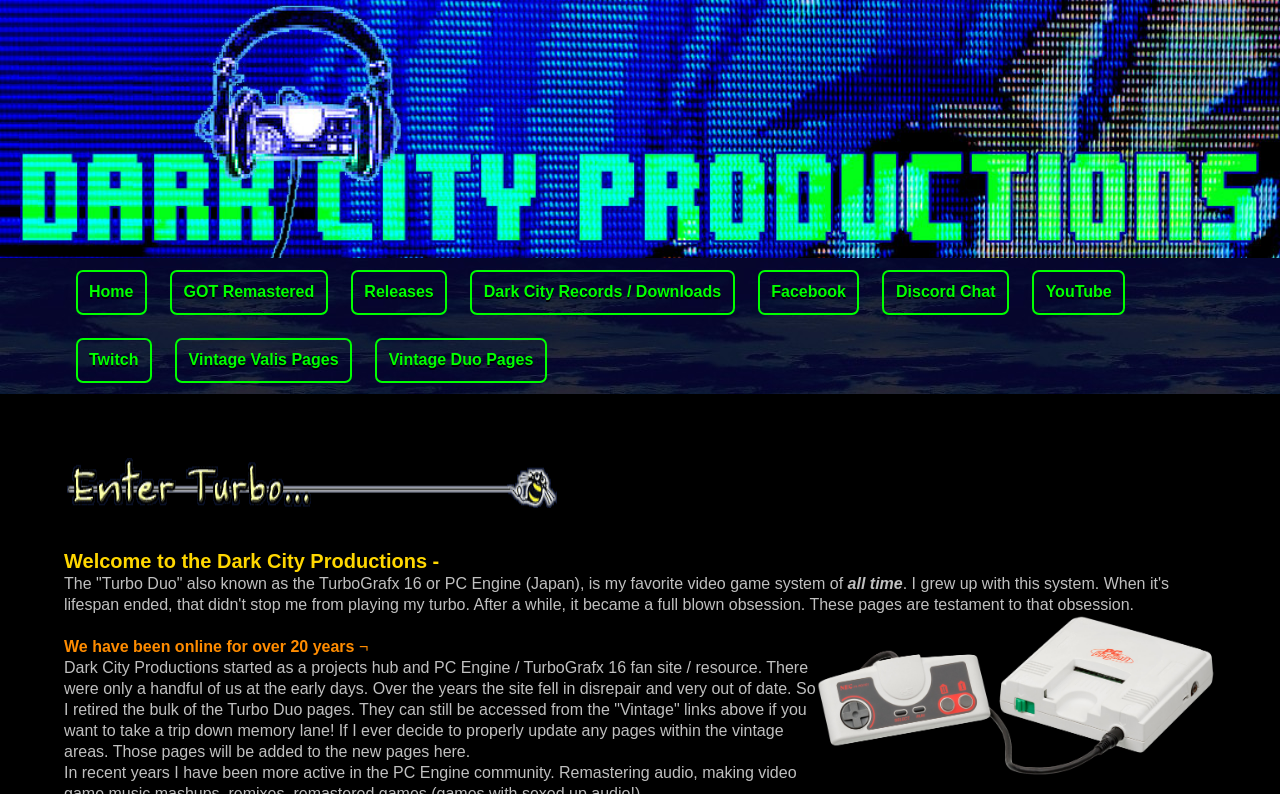Detail the various sections and features of the webpage.

The webpage is the official site of Dark City Productions. At the top, there is a navigation menu with seven links: "Home", "GOT Remastered", "Releases", "Dark City Records / Downloads", "Facebook", "Discord Chat", and "YouTube". Below this menu, there are three more links: "Twitch", "Vintage Valis Pages", and "Vintage Duo Pages". 

On the left side of the page, there is a large image that takes up about half of the page's width. Above this image, there is a brief welcome message that introduces the website. 

Below the image, there is a paragraph of text that discusses the Turbo Duo, also known as the TurboGrafx 16 or PC Engine, which is the favorite video game system of the website's creator. The text is divided into three parts, with the last part being a single word "all time". 

To the right of the image, there is a smaller image of a PC Engine. Below this image, there is a message that states the website has been online for over 20 years. 

The main content of the webpage is a long paragraph that describes the history of Dark City Productions. It explains that the website started as a projects hub and PC Engine / TurboGrafx 16 fan site, but fell into disrepair over the years. The vintage pages are still accessible through the links above, and may be updated in the future.